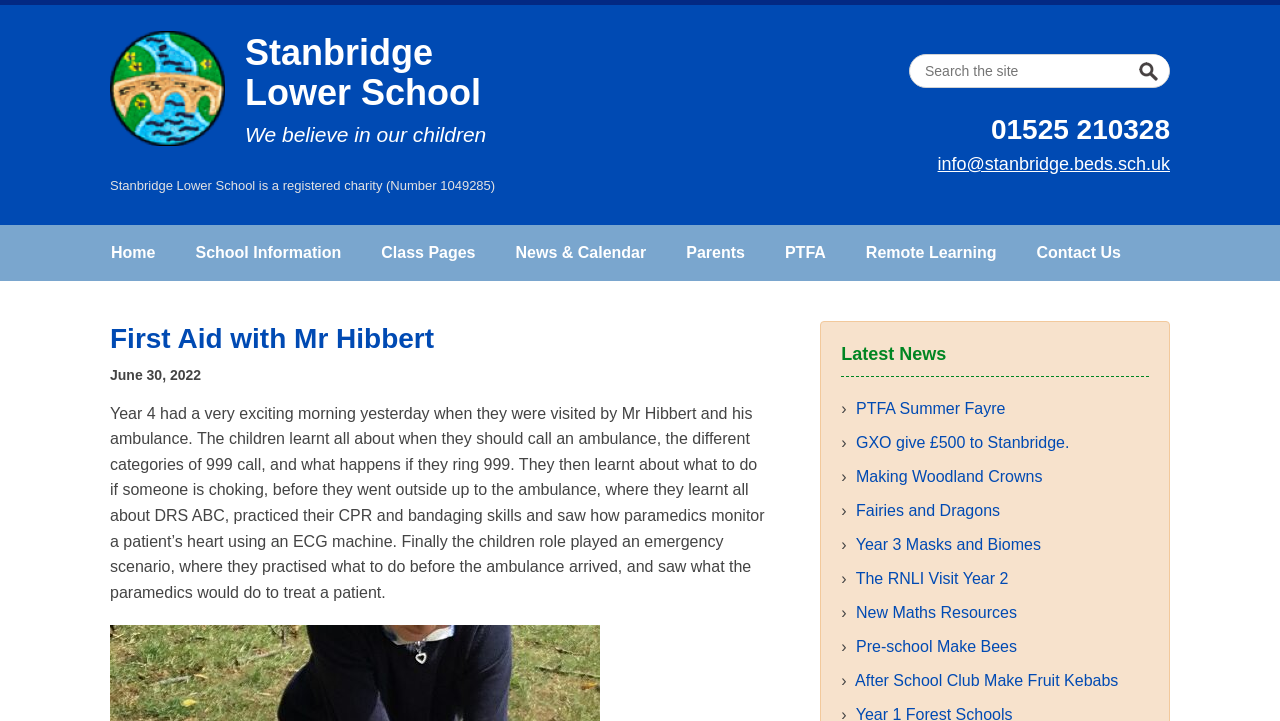Find the bounding box coordinates for the area that must be clicked to perform this action: "Learn about the PTFA Summer Fayre".

[0.669, 0.554, 0.785, 0.578]